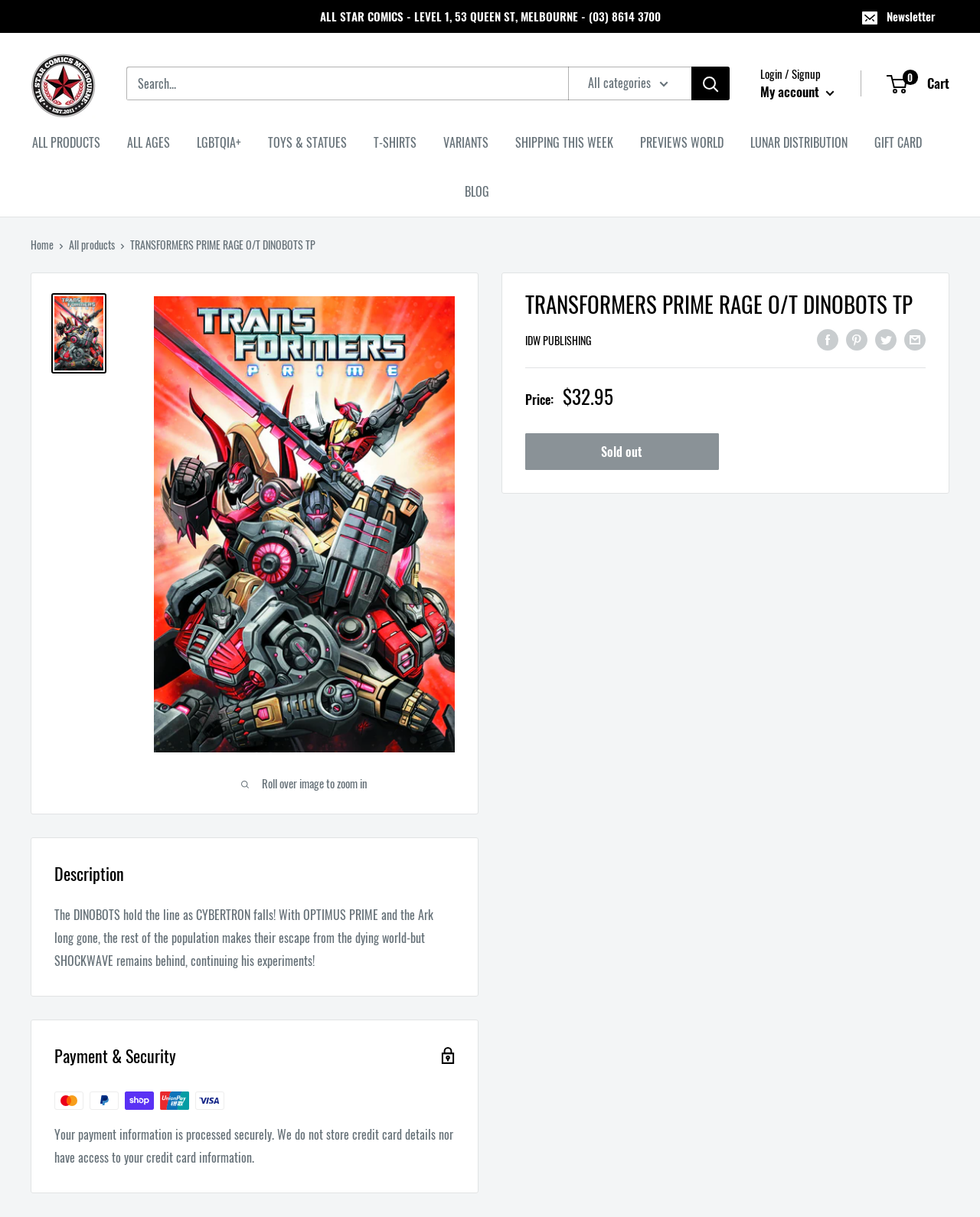Show me the bounding box coordinates of the clickable region to achieve the task as per the instruction: "Click on the 'Newsletter' button".

[0.868, 0.0, 0.969, 0.026]